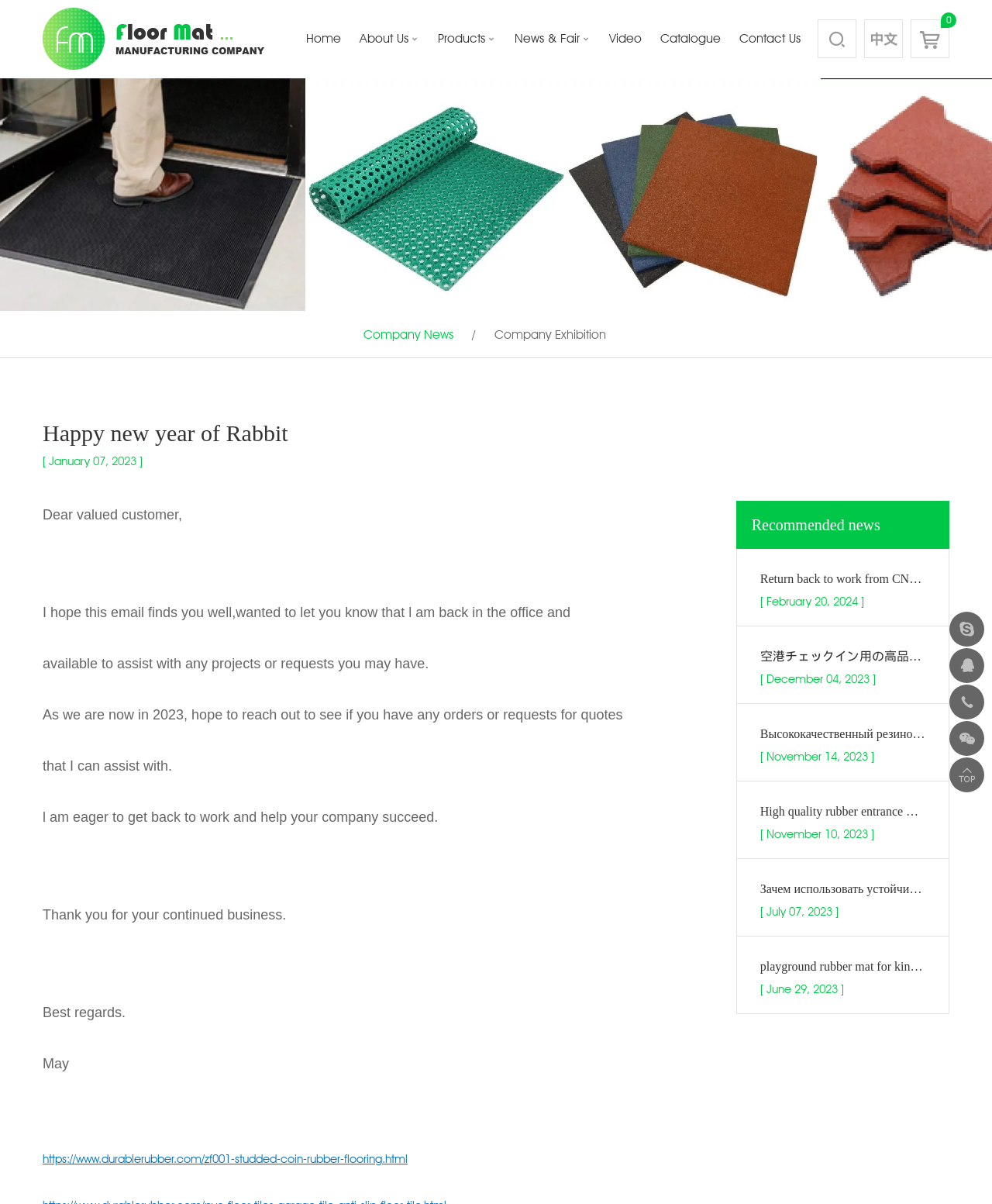Specify the bounding box coordinates of the element's region that should be clicked to achieve the following instruction: "View the 'Company News'". The bounding box coordinates consist of four float numbers between 0 and 1, in the format [left, top, right, bottom].

[0.366, 0.272, 0.457, 0.284]